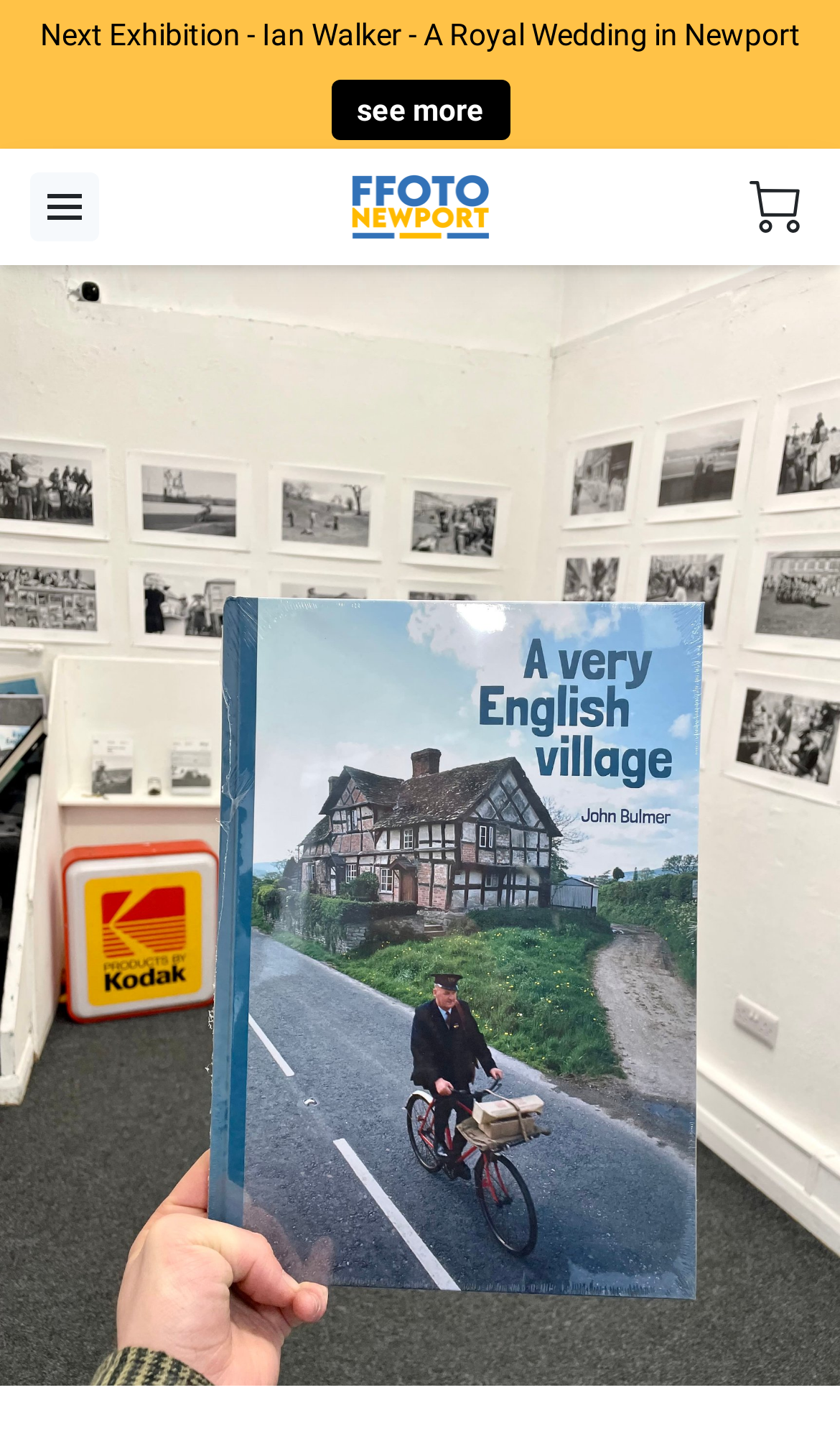Provide a brief response to the question using a single word or phrase: 
How many buttons are on the page?

2